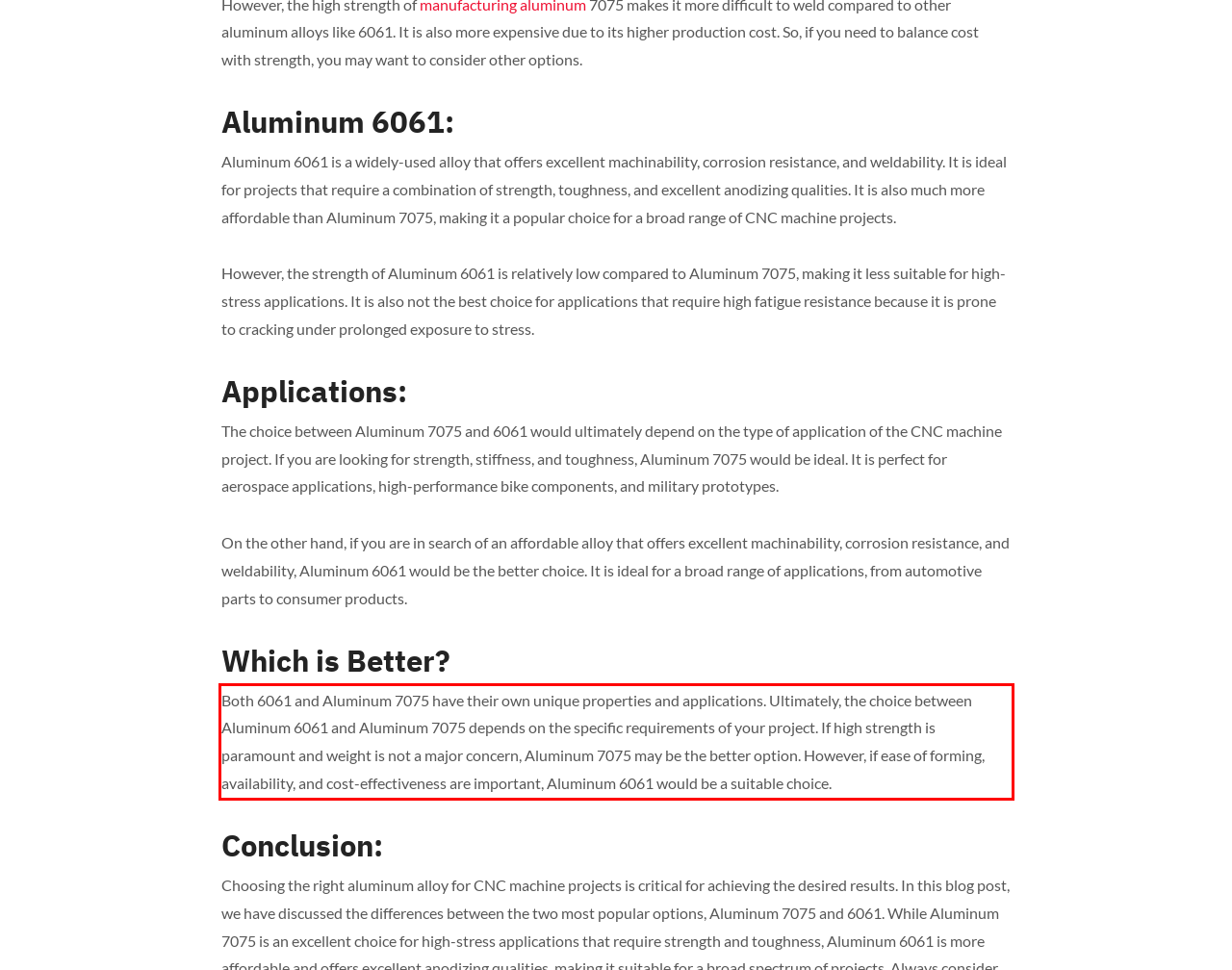You have a screenshot with a red rectangle around a UI element. Recognize and extract the text within this red bounding box using OCR.

Both 6061 and Aluminum 7075 have their own unique properties and applications. Ultimately, the choice between Aluminum 6061 and Aluminum 7075 depends on the specific requirements of your project. If high strength is paramount and weight is not a major concern, Aluminum 7075 may be the better option. However, if ease of forming, availability, and cost-effectiveness are important, Aluminum 6061 would be a suitable choice.